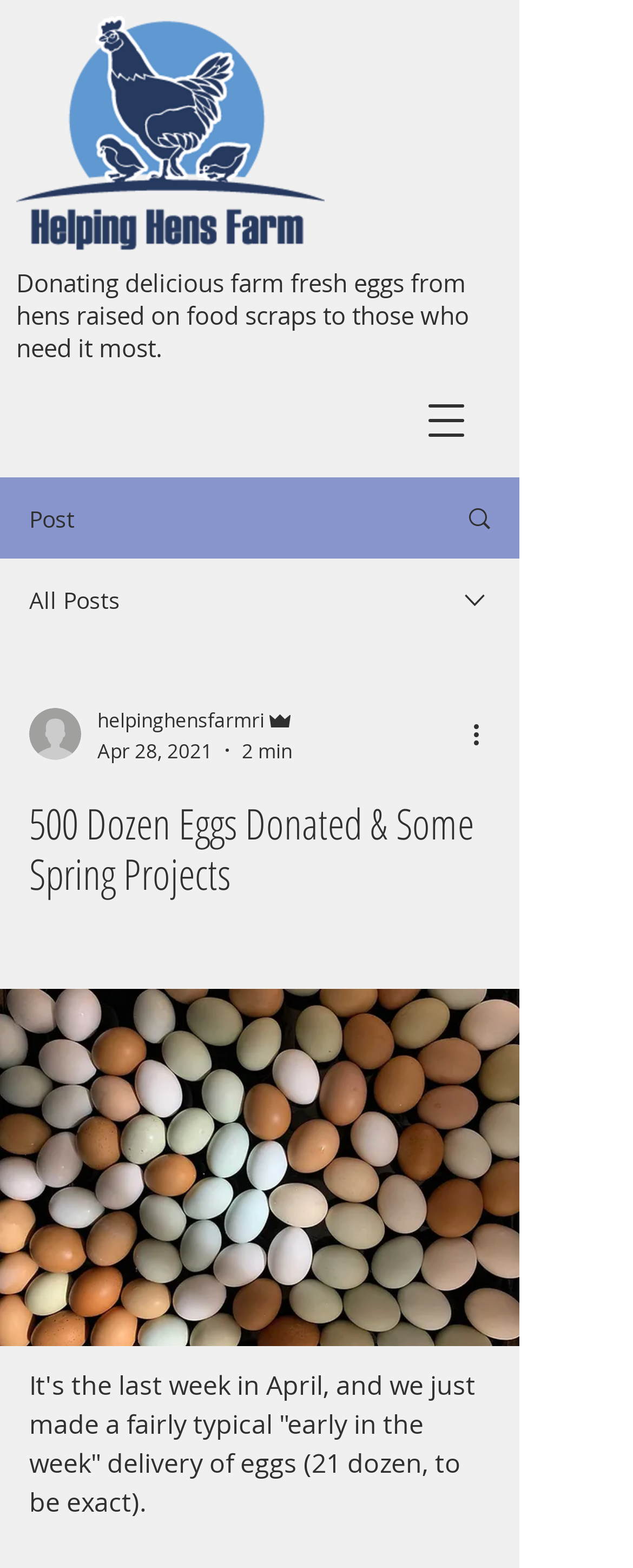Highlight the bounding box of the UI element that corresponds to this description: "Search".

[0.695, 0.305, 0.818, 0.355]